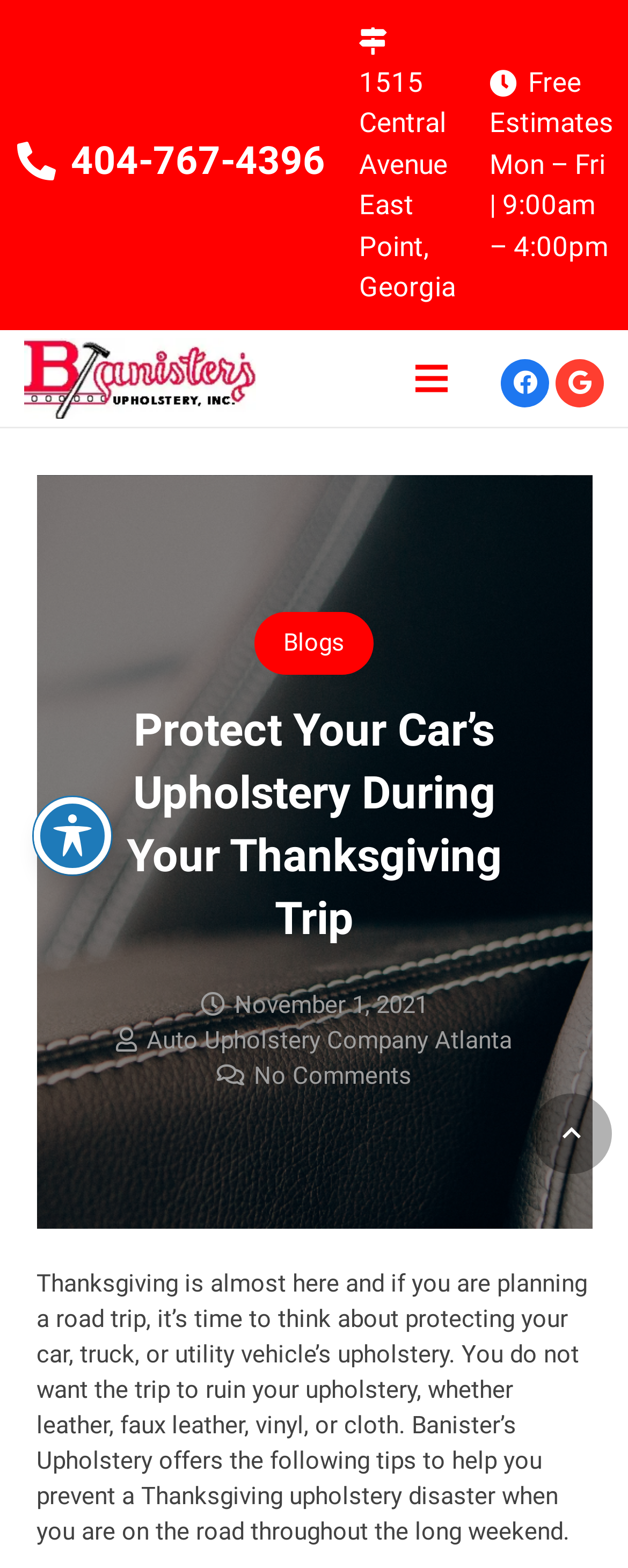What is the address of the company? Analyze the screenshot and reply with just one word or a short phrase.

1515 Central Avenue East Point, Georgia